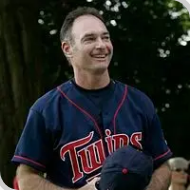Provide a comprehensive description of the image.

The image features Paul Molitor, a celebrated former professional baseball player, known for his impressive career with the Minnesota Twins. He is depicted wearing a navy blue Minnesota Twins jersey adorned with the team's name in bright red letters. Molitor is smiling, radiating warmth and positivity, suggesting a moment of enjoyment or camaraderie, likely during a fan interaction or an informal gathering. His iconic hat, which he holds in his hand, symbolizes his deep connection to the sport. Recognized for his outstanding achievements, Molitor was inducted into the Baseball Hall of Fame in 2004, stands out as a seven-time All-Star, and was named the World Series MVP in 1993.